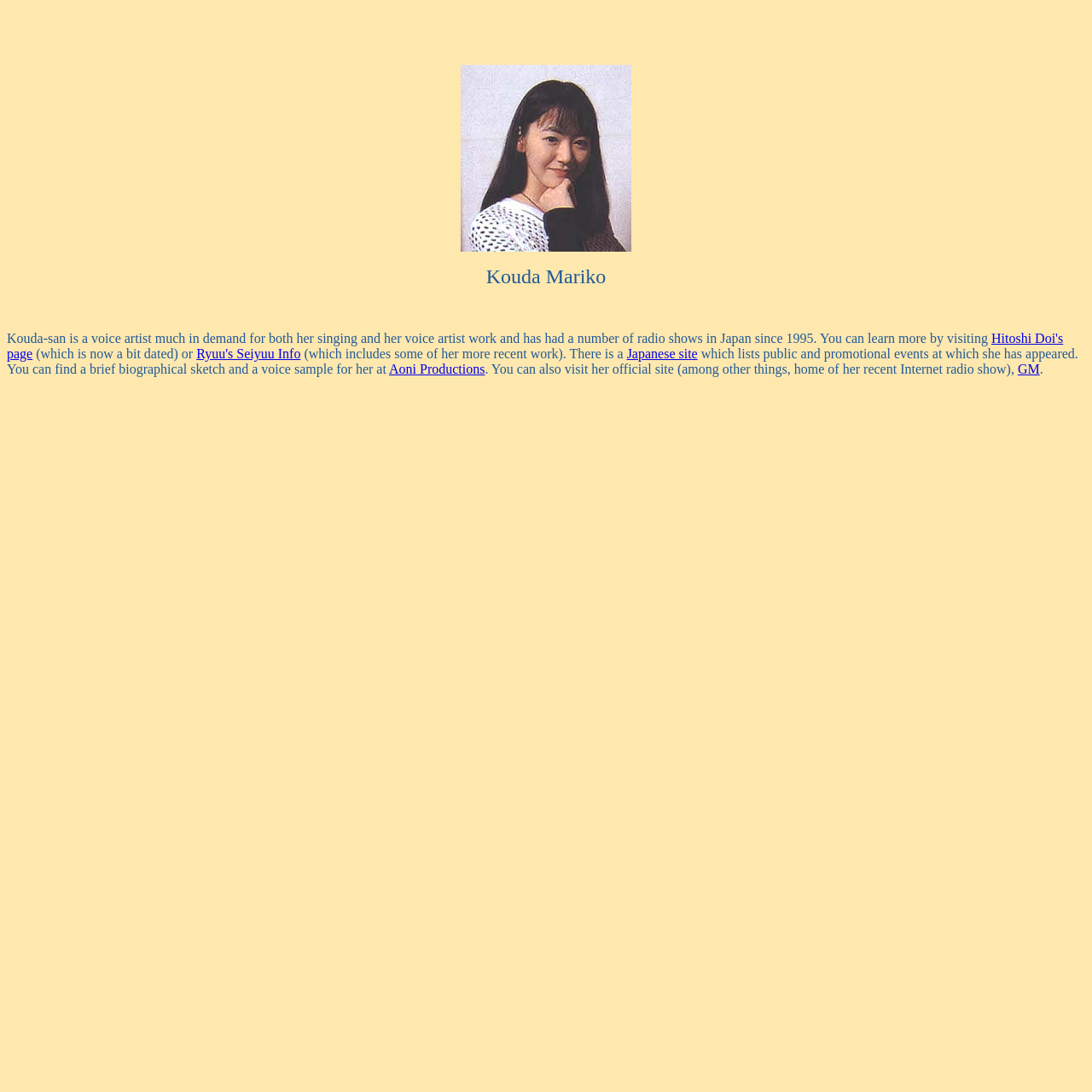Given the webpage screenshot and the description, determine the bounding box coordinates (top-left x, top-left y, bottom-right x, bottom-right y) that define the location of the UI element matching this description: Aoni Productions

[0.356, 0.331, 0.444, 0.345]